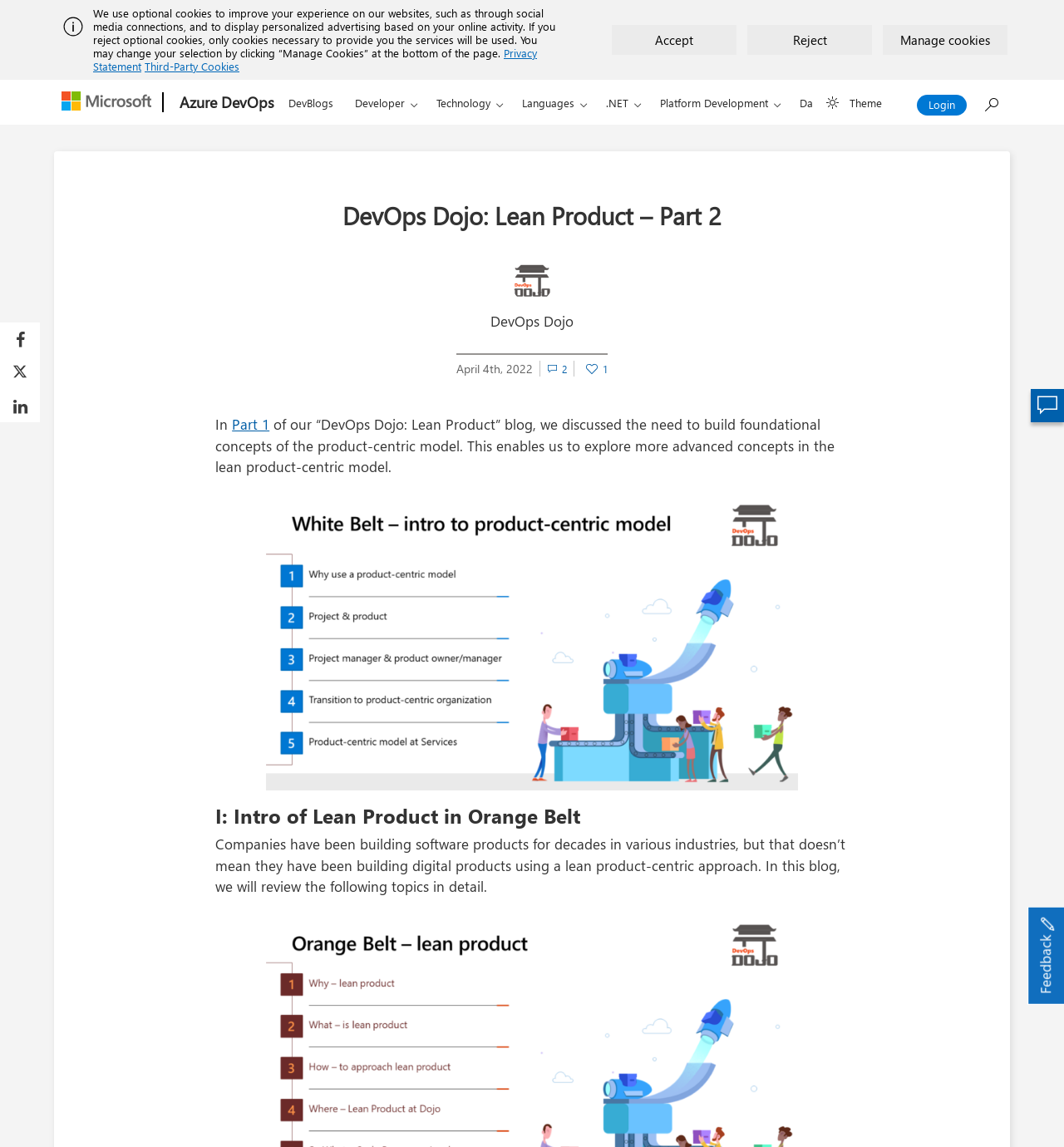What is the purpose of the 'Feedback' button?
Please provide a single word or phrase as the answer based on the screenshot.

To provide feedback